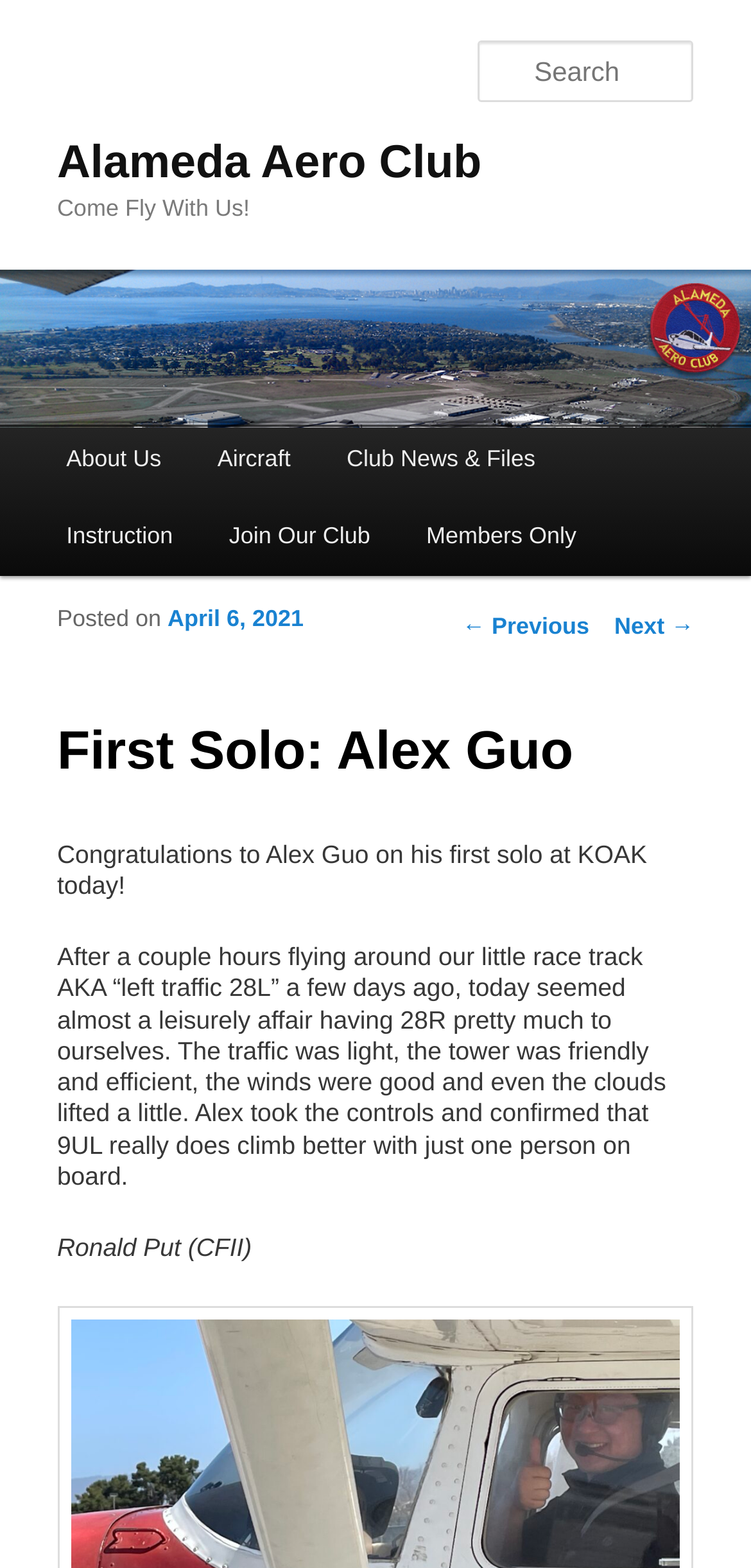Could you highlight the region that needs to be clicked to execute the instruction: "Go to 'Aircraft' page"?

[0.252, 0.269, 0.424, 0.318]